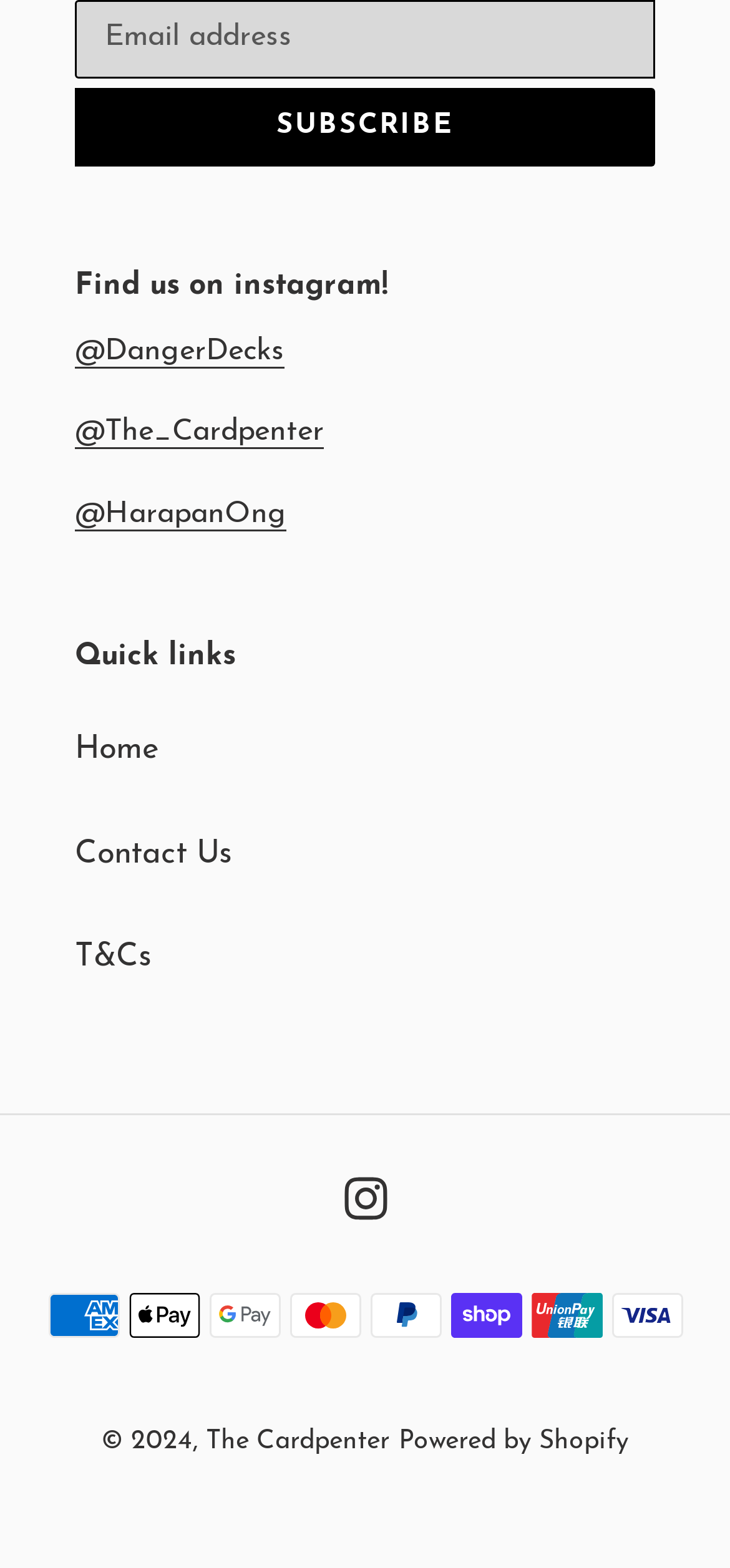What is the purpose of the textbox?
Please use the image to provide a one-word or short phrase answer.

Email address